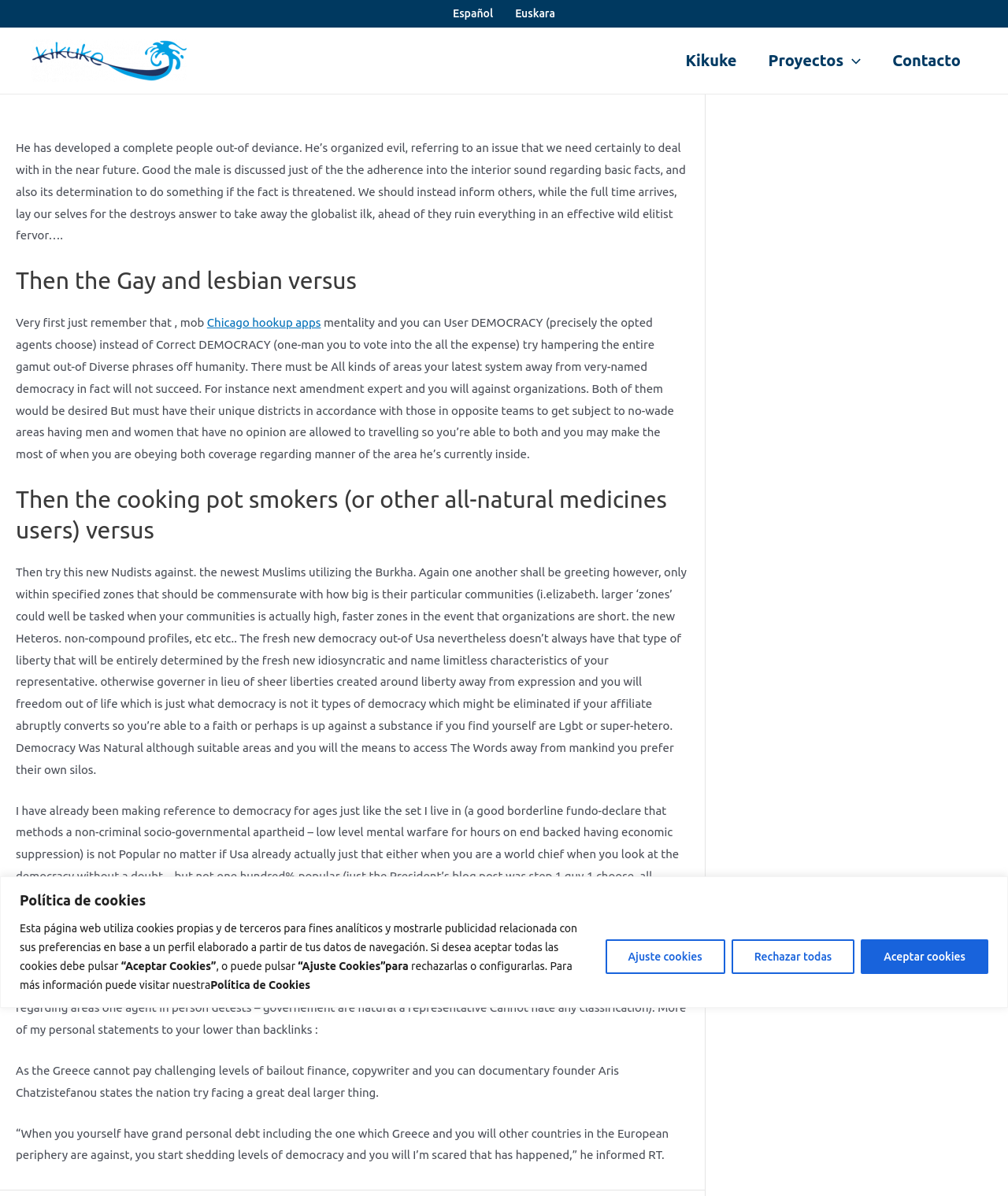Using the format (top-left x, top-left y, bottom-right x, bottom-right y), and given the element description, identify the bounding box coordinates within the screenshot: name="LNAME" placeholder="Last Name"

None